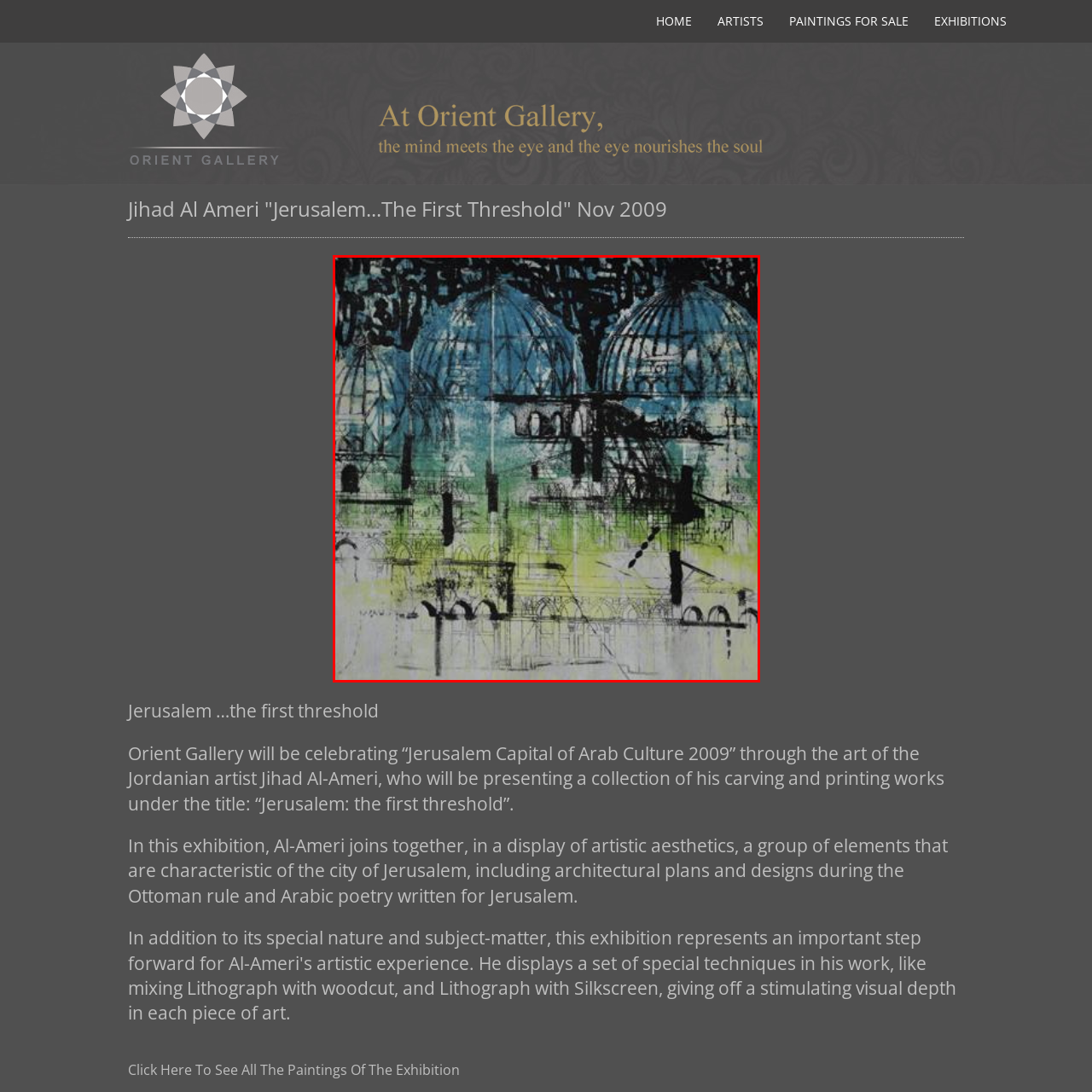Analyze the content inside the red-marked area, What is the dominant color scheme in the artwork? Answer using only one word or a concise phrase.

Blue, green, and black